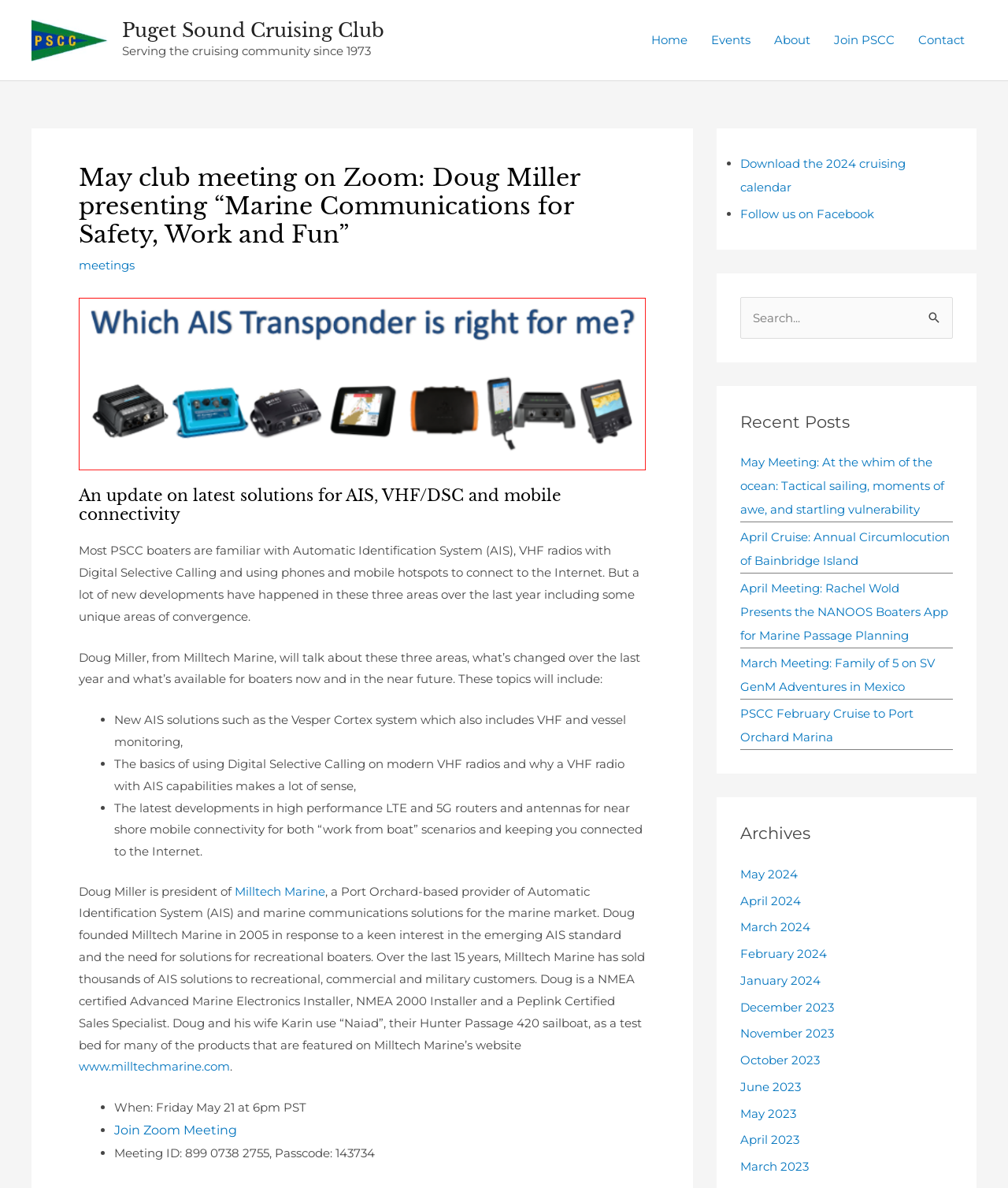Please identify the bounding box coordinates of the element's region that I should click in order to complete the following instruction: "Search for something". The bounding box coordinates consist of four float numbers between 0 and 1, i.e., [left, top, right, bottom].

[0.734, 0.25, 0.945, 0.285]